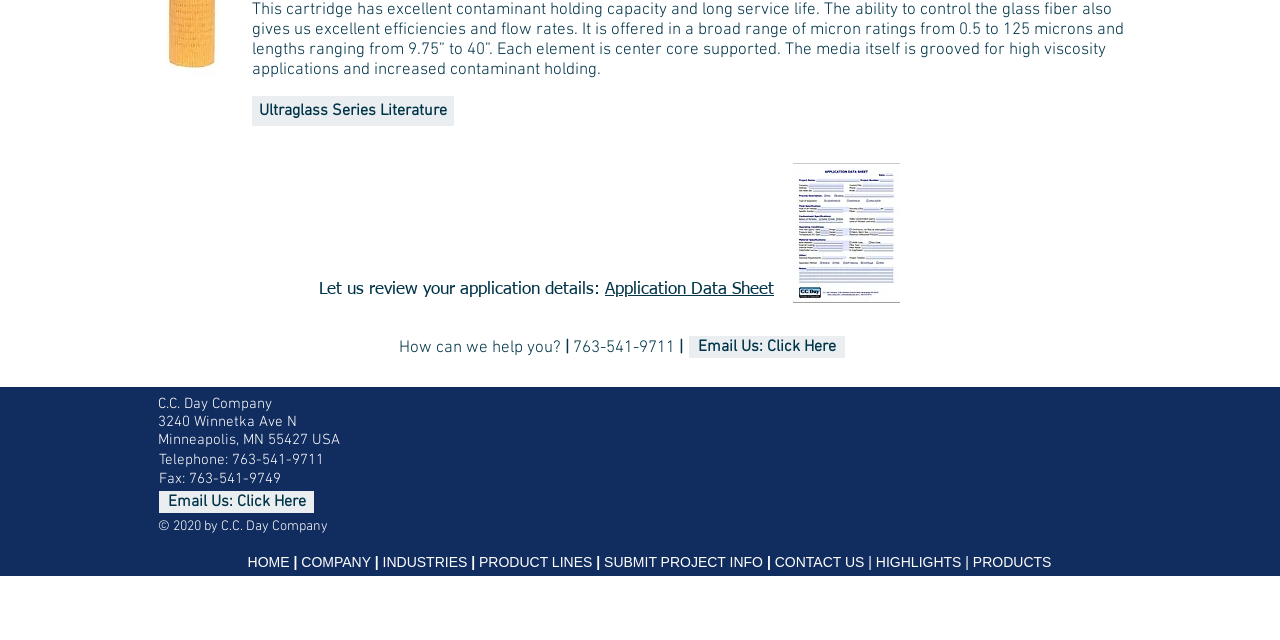Provide the bounding box coordinates of the HTML element this sentence describes: "Email Us: Click Here". The bounding box coordinates consist of four float numbers between 0 and 1, i.e., [left, top, right, bottom].

[0.538, 0.525, 0.66, 0.559]